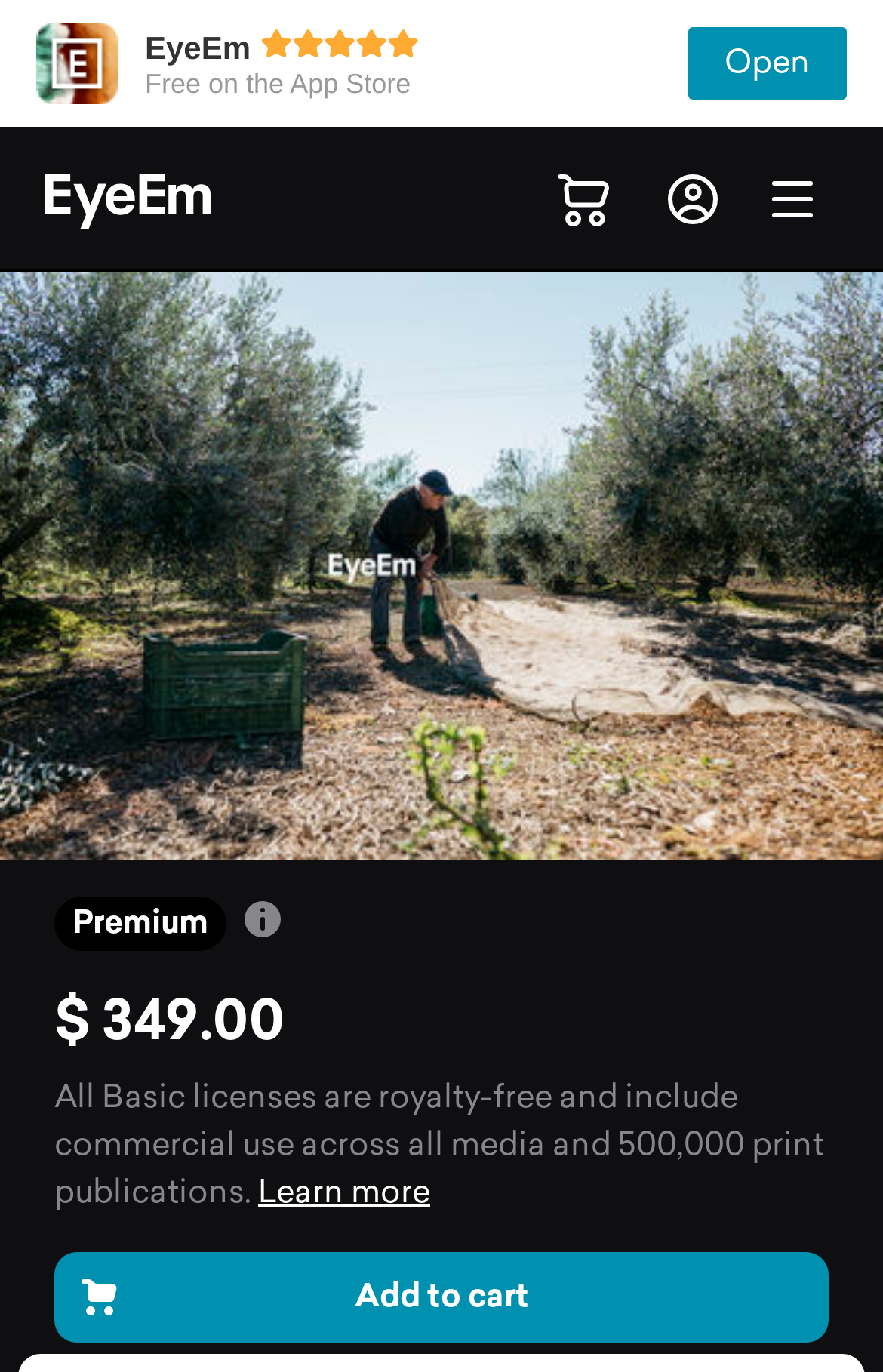Using the description: "简体中文", identify the bounding box of the corresponding UI element in the screenshot.

None